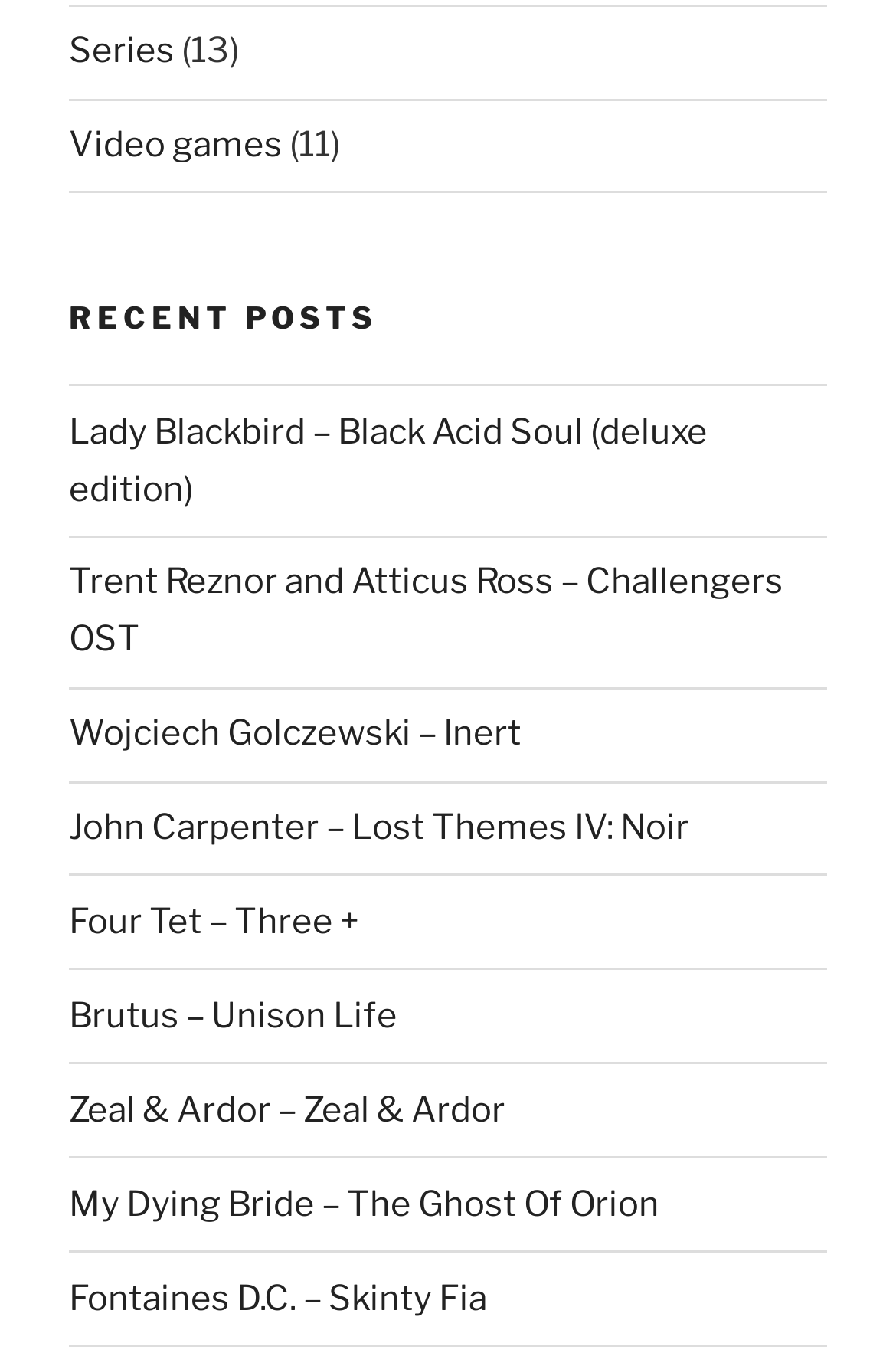Determine the bounding box coordinates of the element's region needed to click to follow the instruction: "Explore John Carpenter – Lost Themes IV: Noir". Provide these coordinates as four float numbers between 0 and 1, formatted as [left, top, right, bottom].

[0.077, 0.596, 0.769, 0.627]